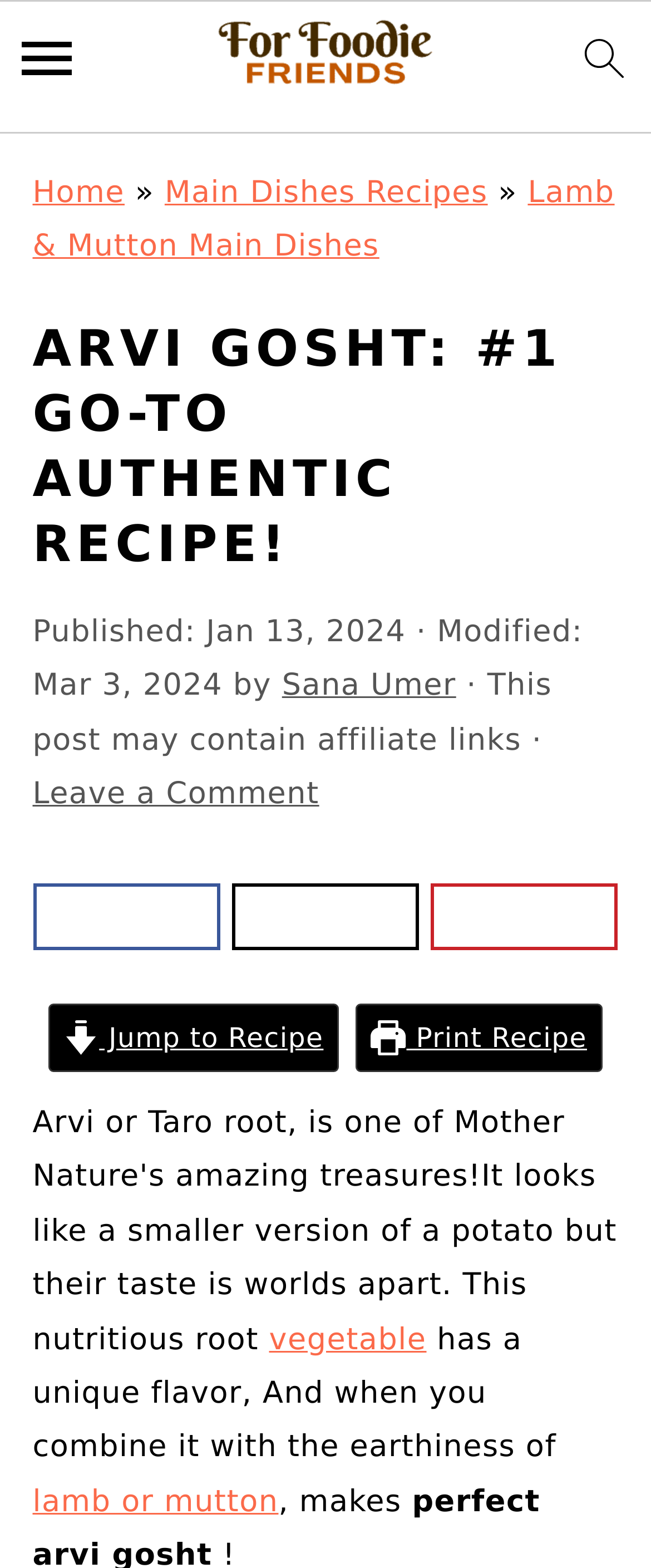How many links are available in the breadcrumbs navigation?
Examine the webpage screenshot and provide an in-depth answer to the question.

To find the number of links in the breadcrumbs navigation, we need to count the number of links in the section. There are four links: Home, Main Dishes Recipes, Lamb & Mutton Main Dishes, and the current page link.